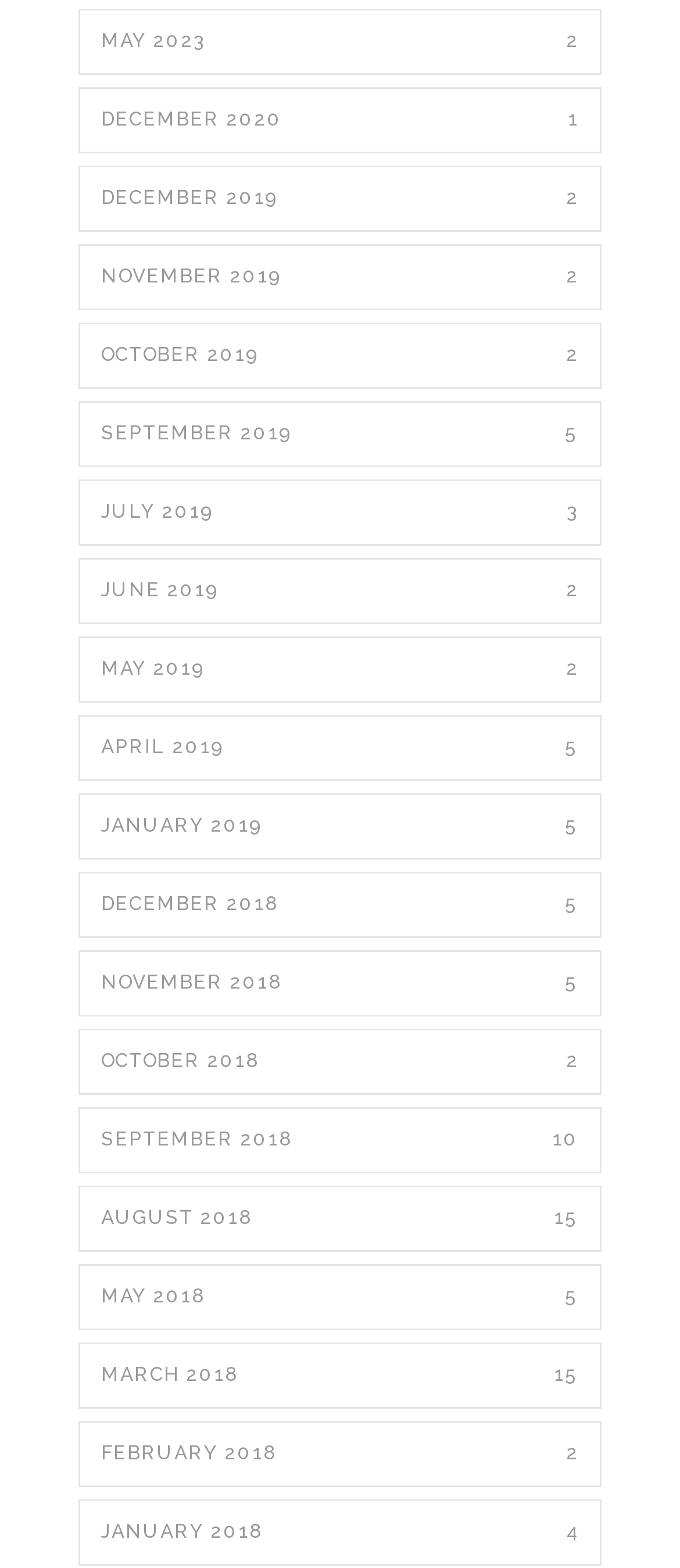Using a single word or phrase, answer the following question: 
How many links have a number greater than 5 in their text?

3